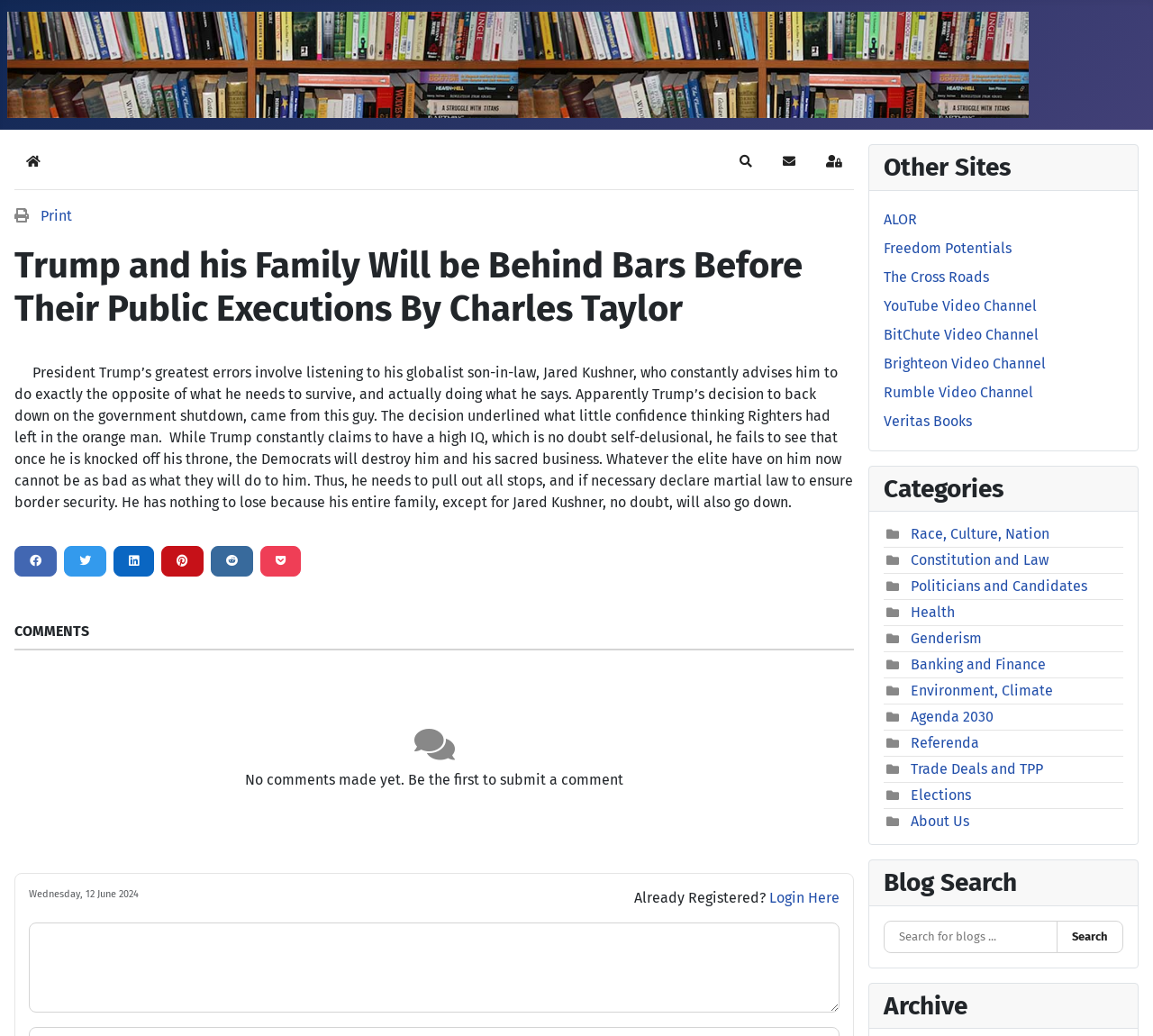Find the bounding box coordinates for the area that must be clicked to perform this action: "Subscribe to the blog".

[0.669, 0.139, 0.7, 0.172]